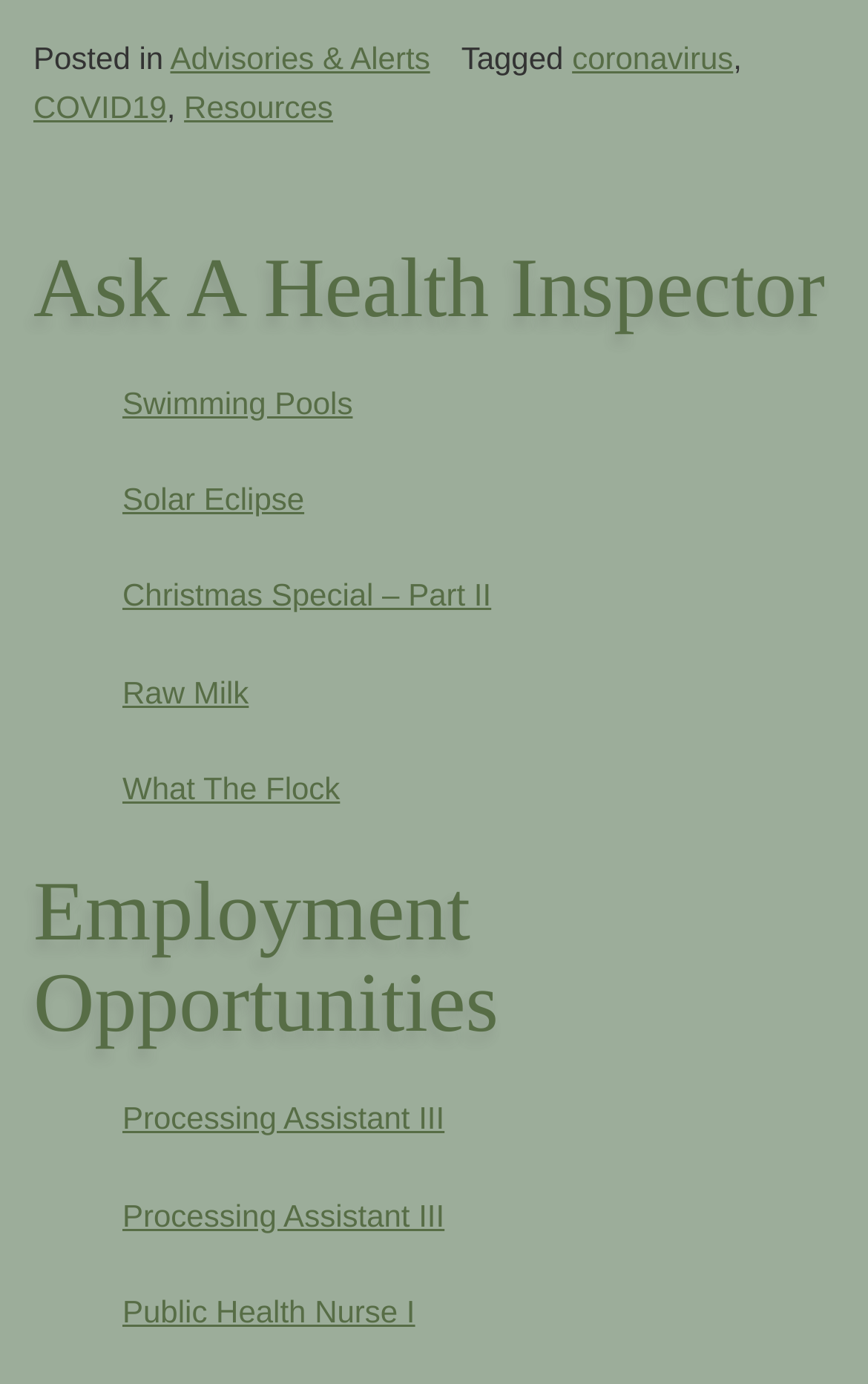Determine the bounding box coordinates of the clickable region to follow the instruction: "Click on 'Advisories & Alerts'".

[0.196, 0.029, 0.495, 0.055]